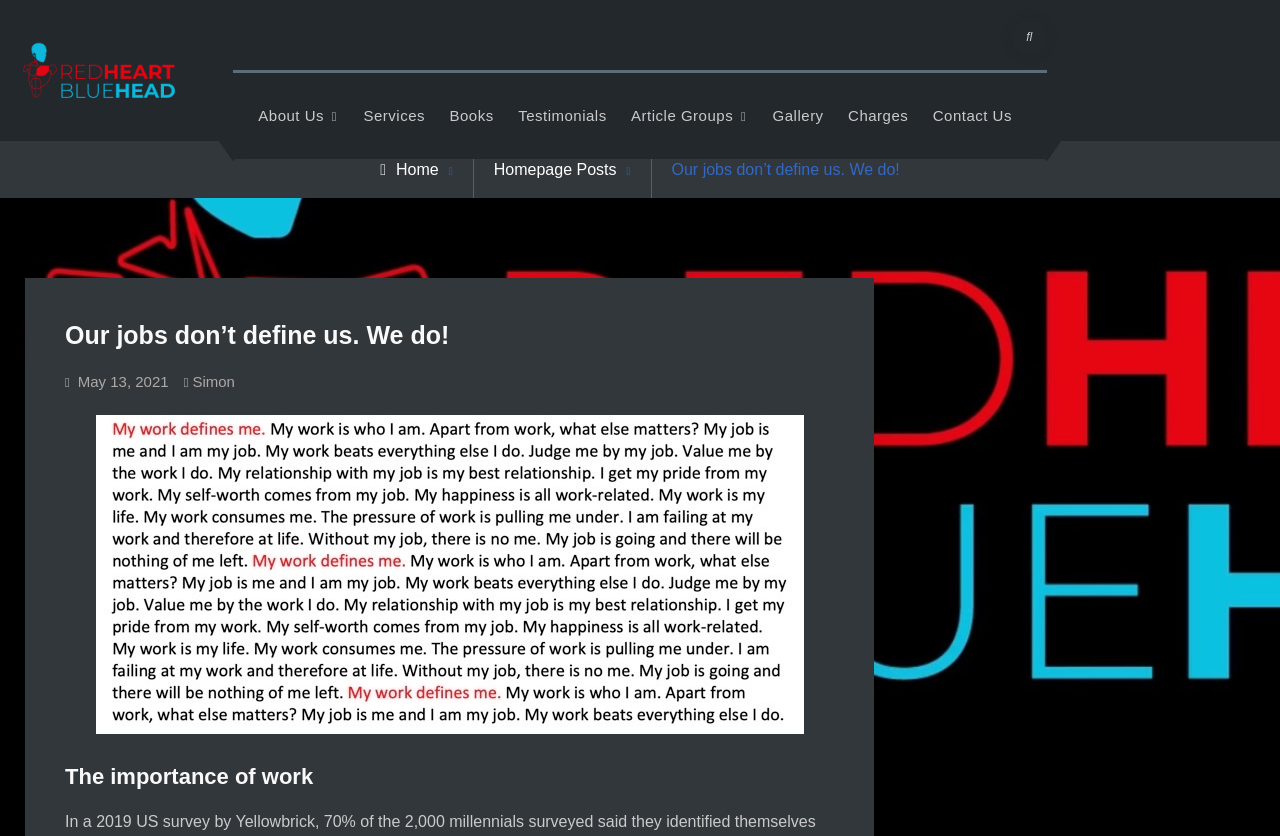Find the bounding box coordinates for the UI element that matches this description: "parent_node: Red Heart Blue Head".

[0.016, 0.048, 0.139, 0.12]